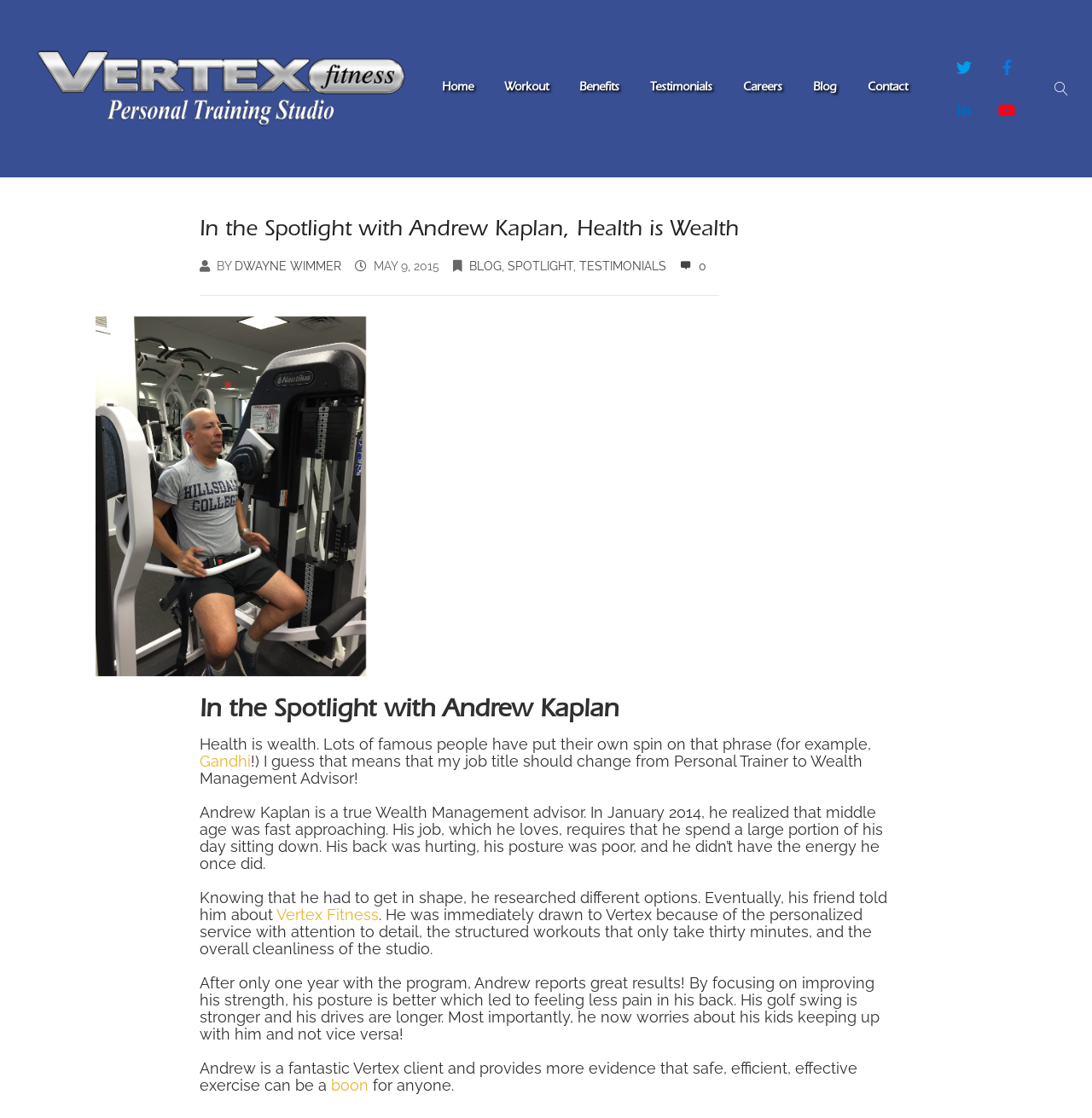Please predict the bounding box coordinates of the element's region where a click is necessary to complete the following instruction: "Contact Vertex Fit". The coordinates should be represented by four float numbers between 0 and 1, i.e., [left, top, right, bottom].

[0.781, 0.072, 0.846, 0.087]